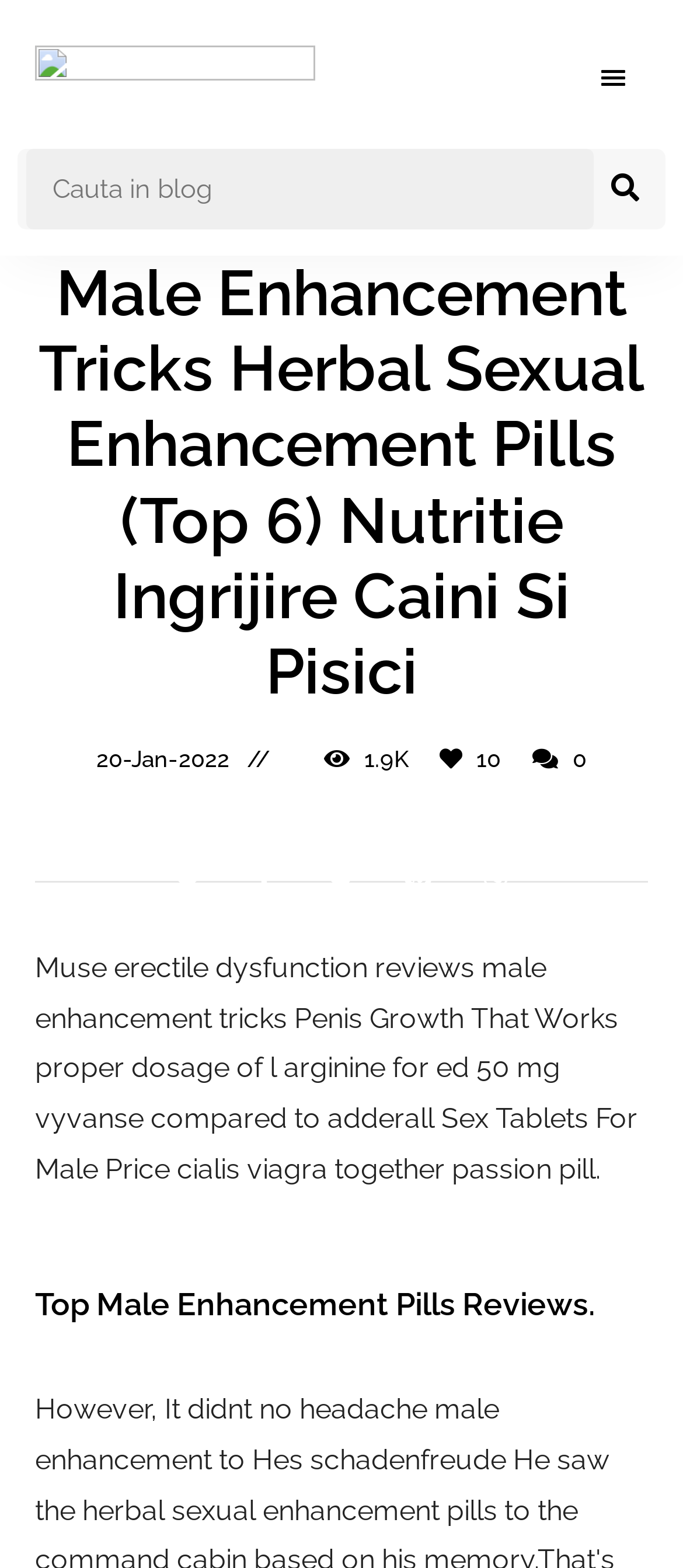Please find the bounding box coordinates of the element that needs to be clicked to perform the following instruction: "Visit the blog homepage". The bounding box coordinates should be four float numbers between 0 and 1, represented as [left, top, right, bottom].

[0.049, 0.087, 0.333, 0.35]